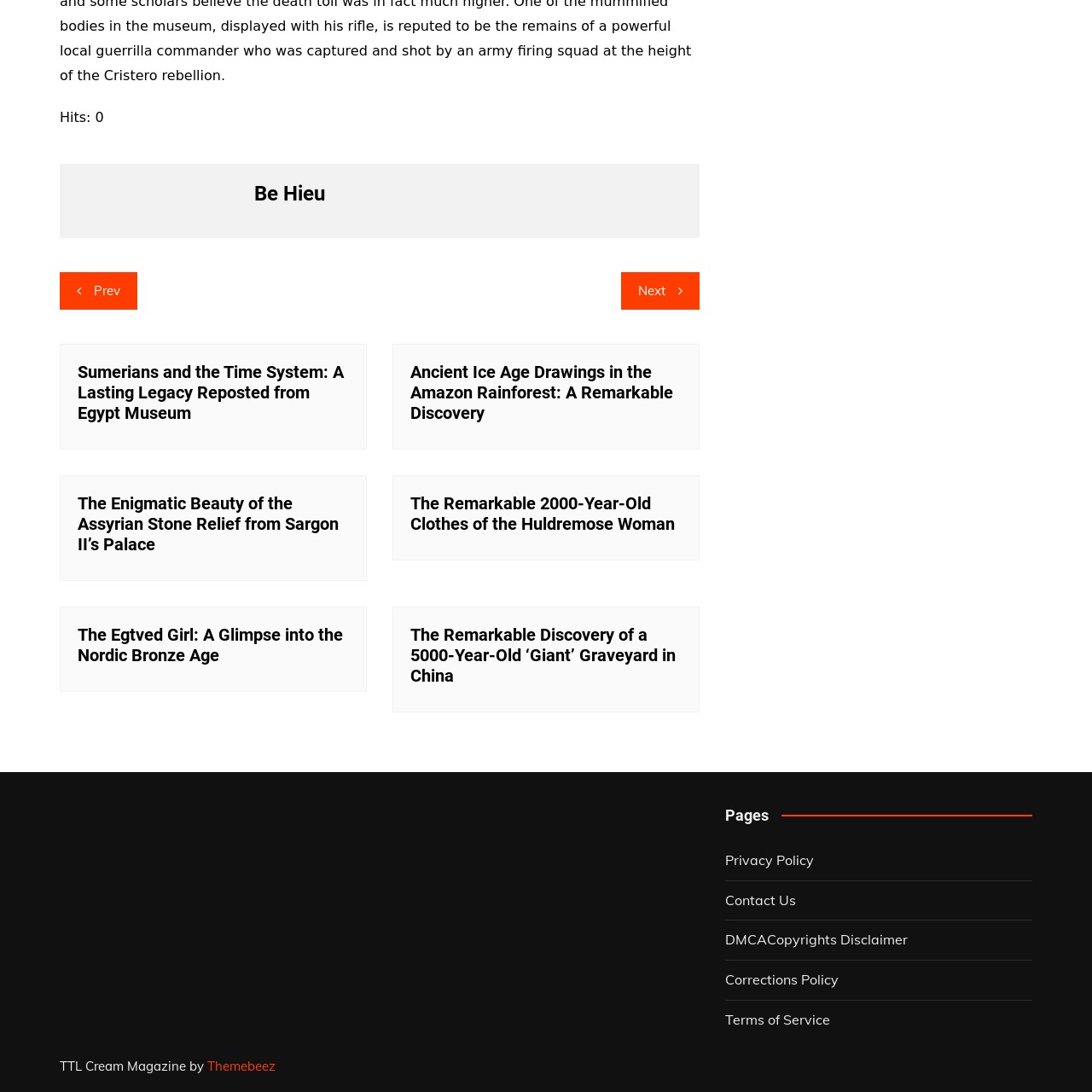What is the theme of the webpage?
Analyze the image and deliver a detailed answer to the question.

The question is asking about the theme of the webpage, which can be inferred from the titles of the posts, such as 'Sumerians and the Time System: A Lasting Legacy Reposted from Egypt Museum', 'Ancient Ice Age Drawings in the Amazon Rainforest: A Remarkable Discovery', and 'The Enigmatic Beauty of the Assyrian Stone Relief from Sargon II’s Palace'. These titles suggest that the webpage is focused on history and culture.